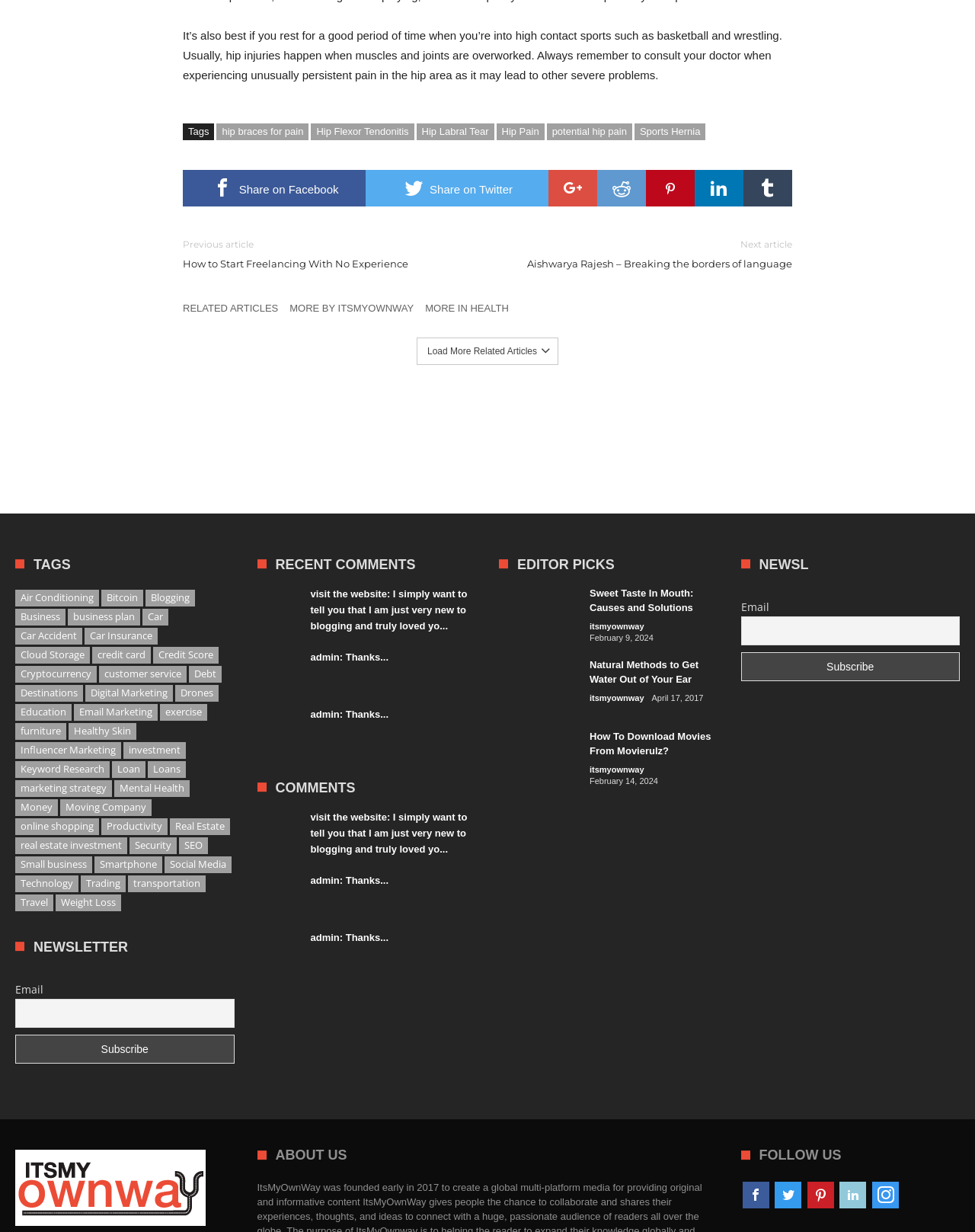What is the topic of the article?
Carefully examine the image and provide a detailed answer to the question.

The topic of the article can be determined by reading the static text at the top of the webpage, which mentions hip injuries and provides advice on how to prevent them.